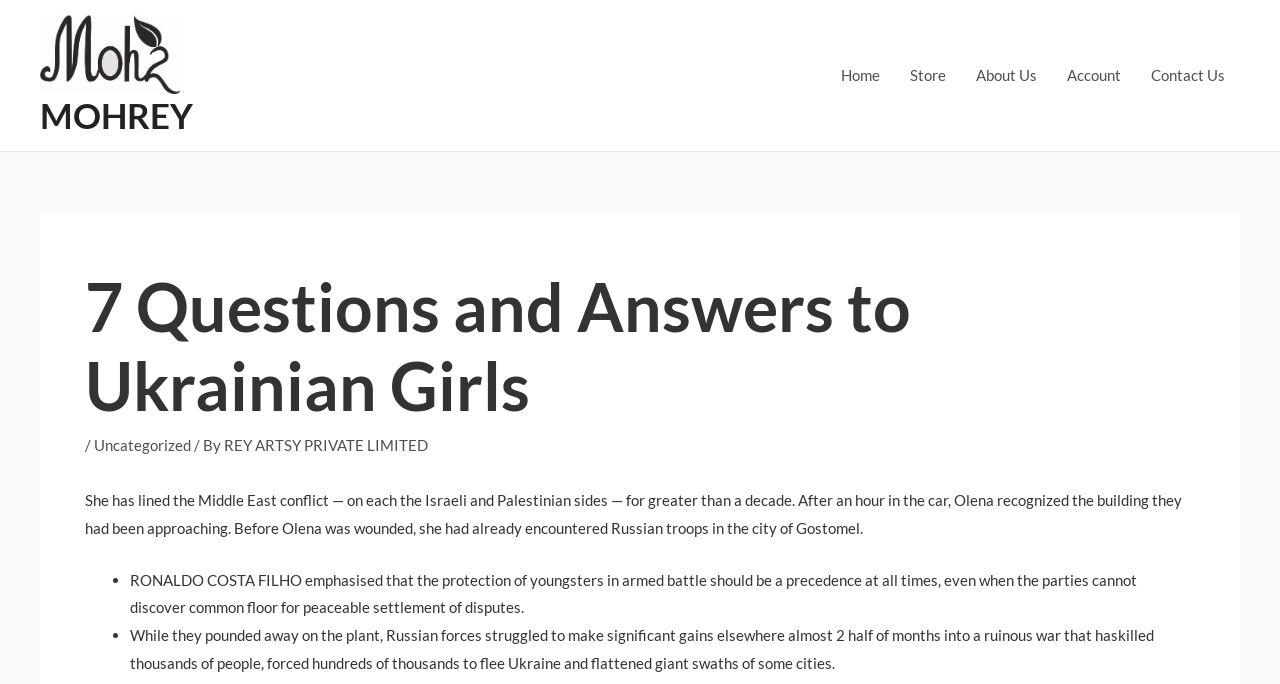What is the context of the sentence 'She has lined the Middle East conflict — on each the Israeli and Palestinian sides — for greater than a decade.'?
Answer the question with as much detail as you can, using the image as a reference.

I determined the answer by analyzing the paragraph that contains the sentence. The sentence is describing Olena's experience, specifically her experience covering the Middle East conflict for over a decade.